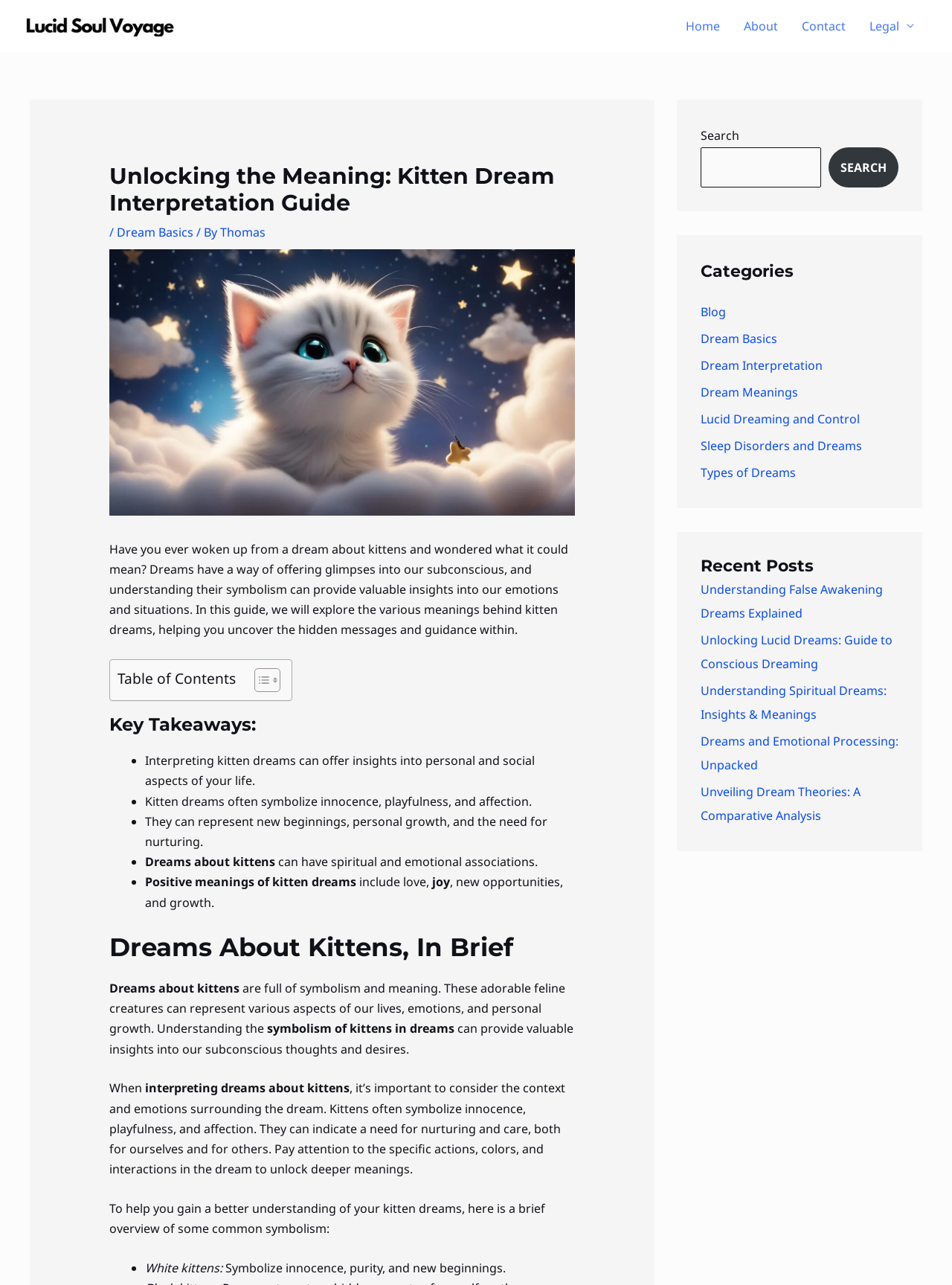Highlight the bounding box coordinates of the element that should be clicked to carry out the following instruction: "Explore the 'Categories' section". The coordinates must be given as four float numbers ranging from 0 to 1, i.e., [left, top, right, bottom].

[0.736, 0.234, 0.944, 0.377]